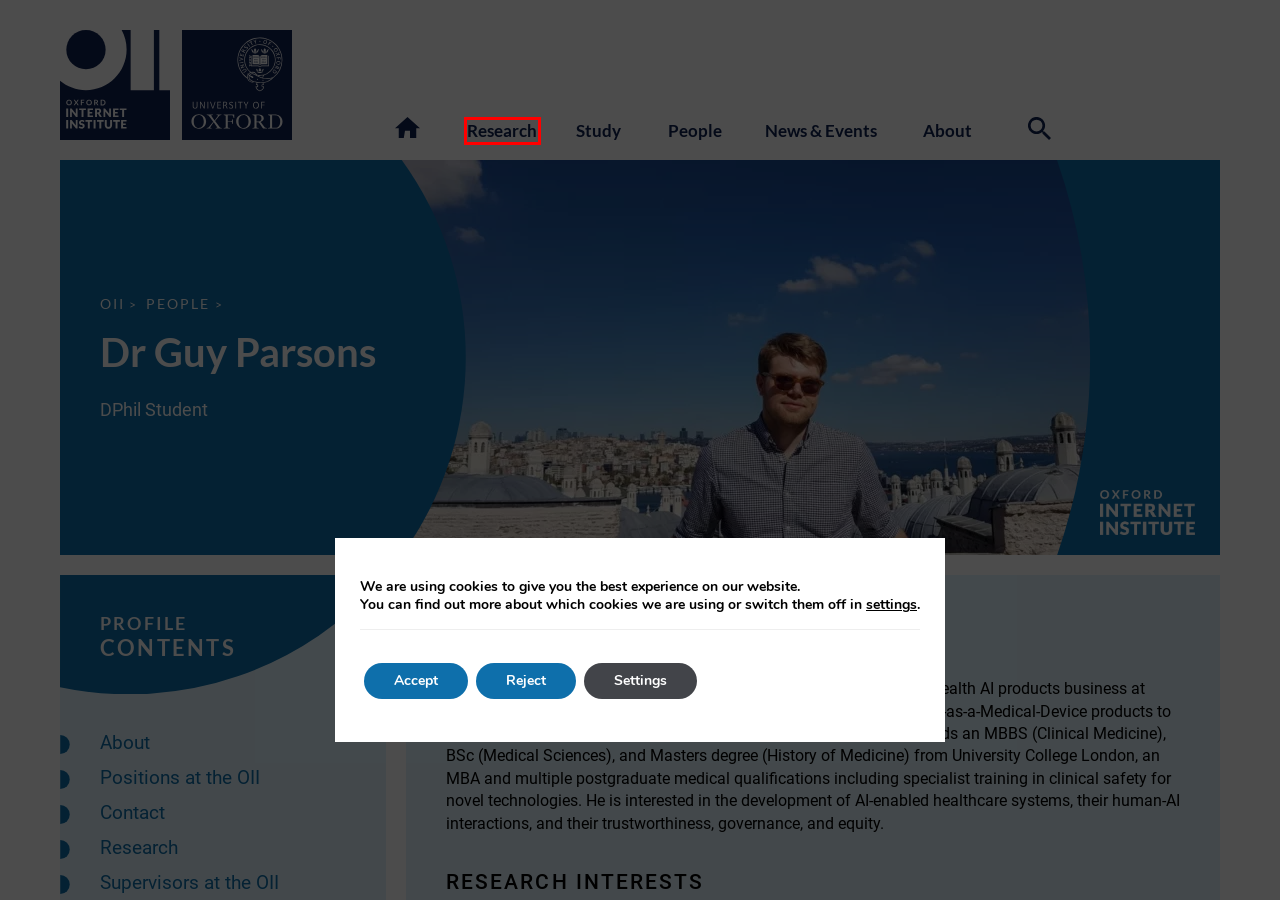Examine the screenshot of a webpage with a red bounding box around a UI element. Your task is to identify the webpage description that best corresponds to the new webpage after clicking the specified element. The given options are:
A. OII | Benchmarking Large Language Models for Self-Diagnosis
B. OII | Dr Adam Mahdi
C. OII | Accessibility Statement for Oxford Internet Institute Websites
D. OII | Research
E. OII | News & Events
F. OII | About
G. OII | People
H. OII | Study

D